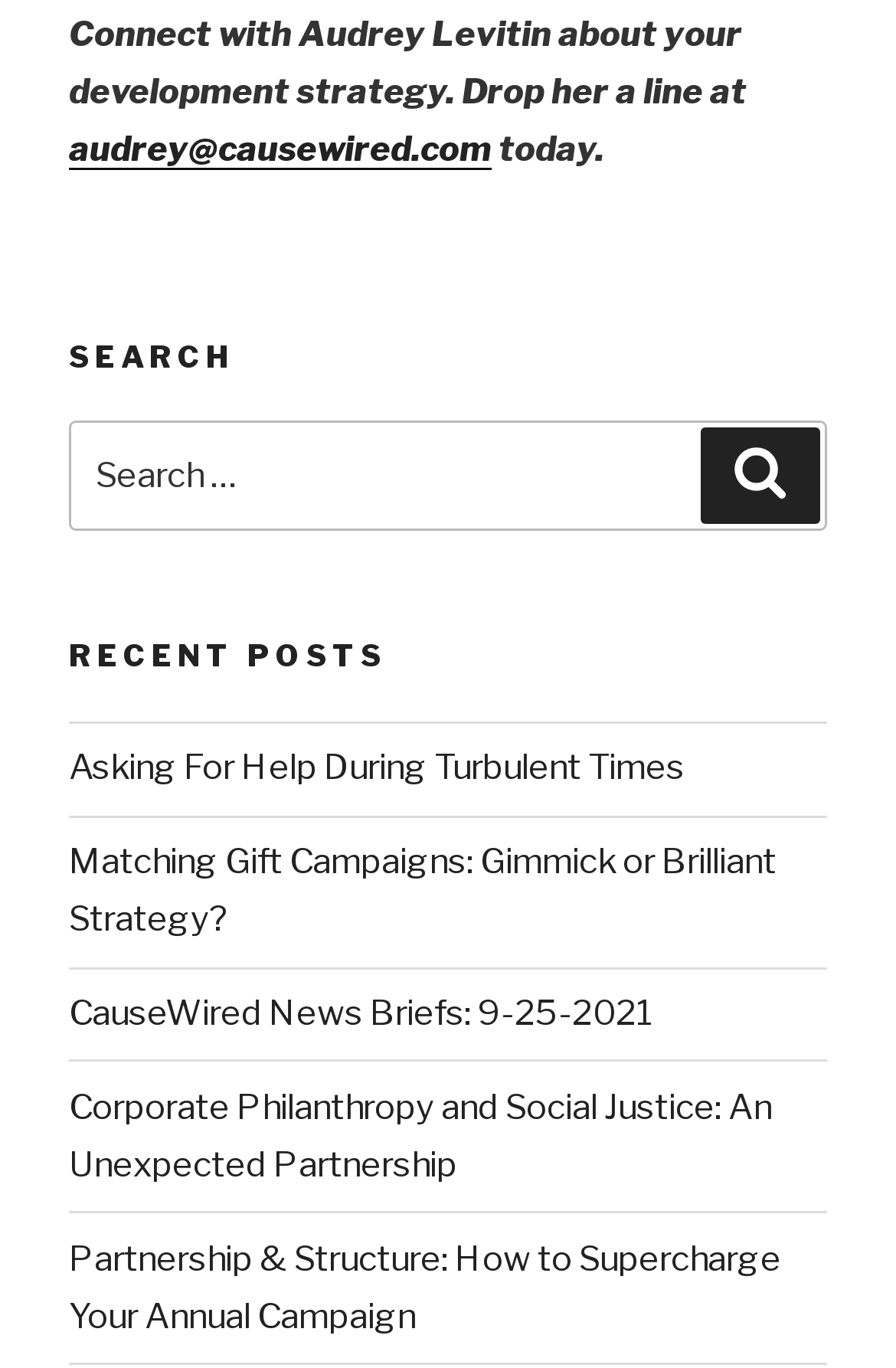How many recent posts are listed on the webpage?
Examine the image and provide an in-depth answer to the question.

The webpage has a section titled 'RECENT POSTS' which lists 5 recent posts, each with a link to the corresponding article.